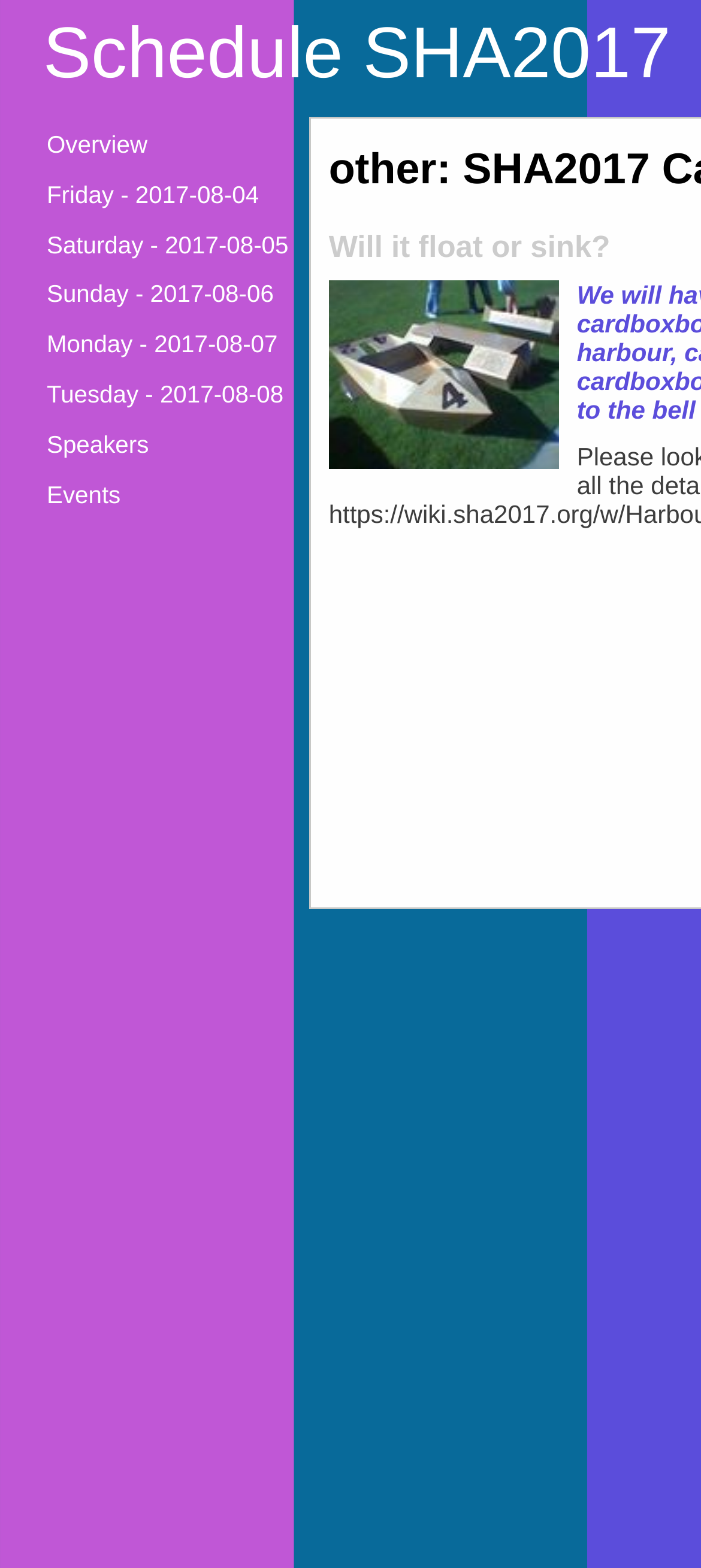Explain the features and main sections of the webpage comprehensively.

The webpage is a schedule for SHA2017, with a prominent title "Schedule SHA2017" at the top. Below the title, there are seven links arranged vertically, each representing a different day of the event, from Friday to Tuesday, along with the corresponding dates. These links are positioned on the left side of the page, taking up about a quarter of the page's width.

To the right of the links, there is a large image that occupies about half of the page's width. The image is positioned roughly in the middle of the page, vertically.

Above the image, there are two more links, "Speakers" and "Events", which are also positioned on the left side of the page, similar to the day links. These links are stacked on top of each other, with "Speakers" above "Events".

Overall, the webpage has a simple and organized layout, with clear headings and concise text, making it easy to navigate and find information about the SHA2017 event.